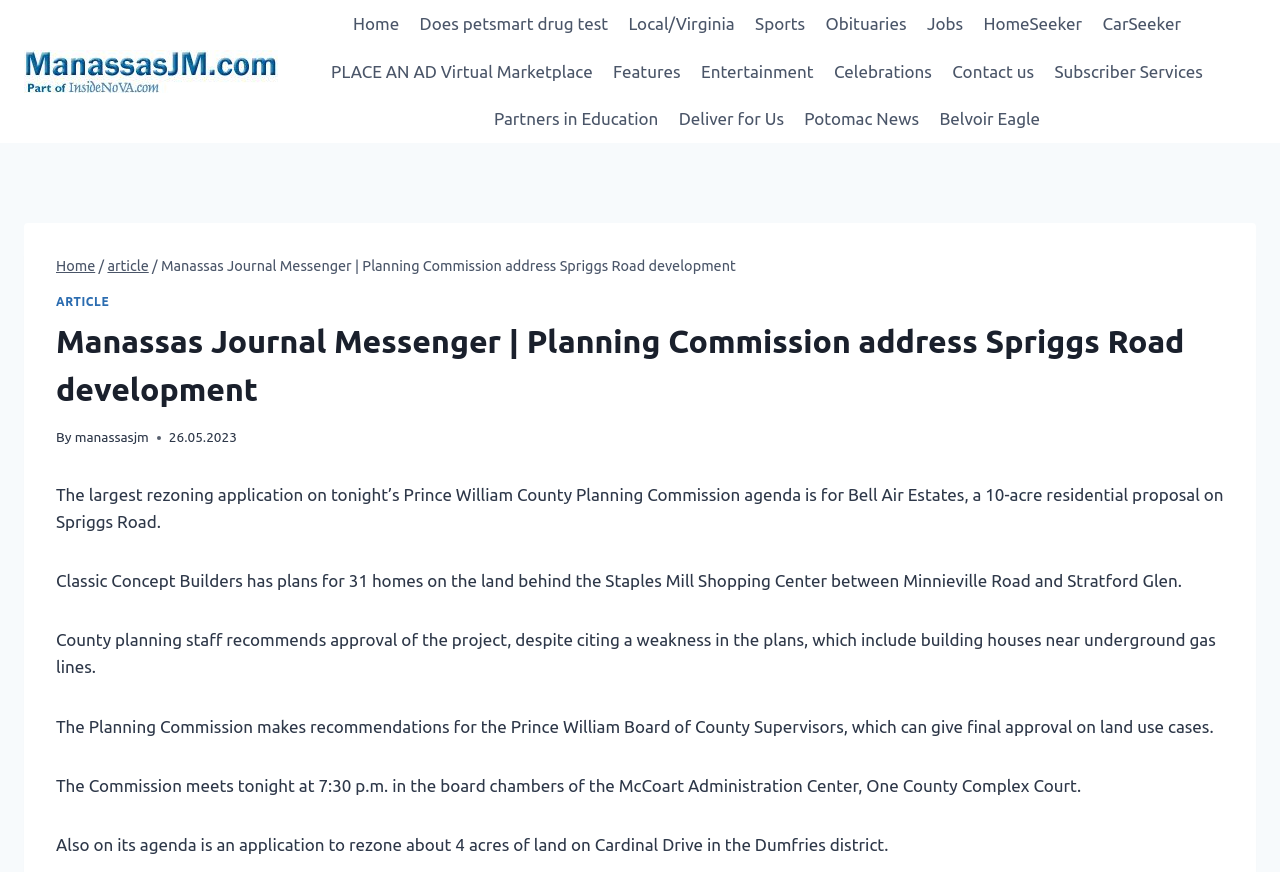From the element description: "Deliver for Us", extract the bounding box coordinates of the UI element. The coordinates should be expressed as four float numbers between 0 and 1, in the order [left, top, right, bottom].

[0.522, 0.109, 0.62, 0.164]